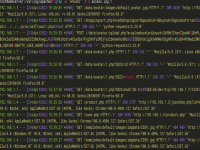Provide your answer to the question using just one word or phrase: What is the likely topic of the accompanying discussion or article?

IT topics or programming technologies